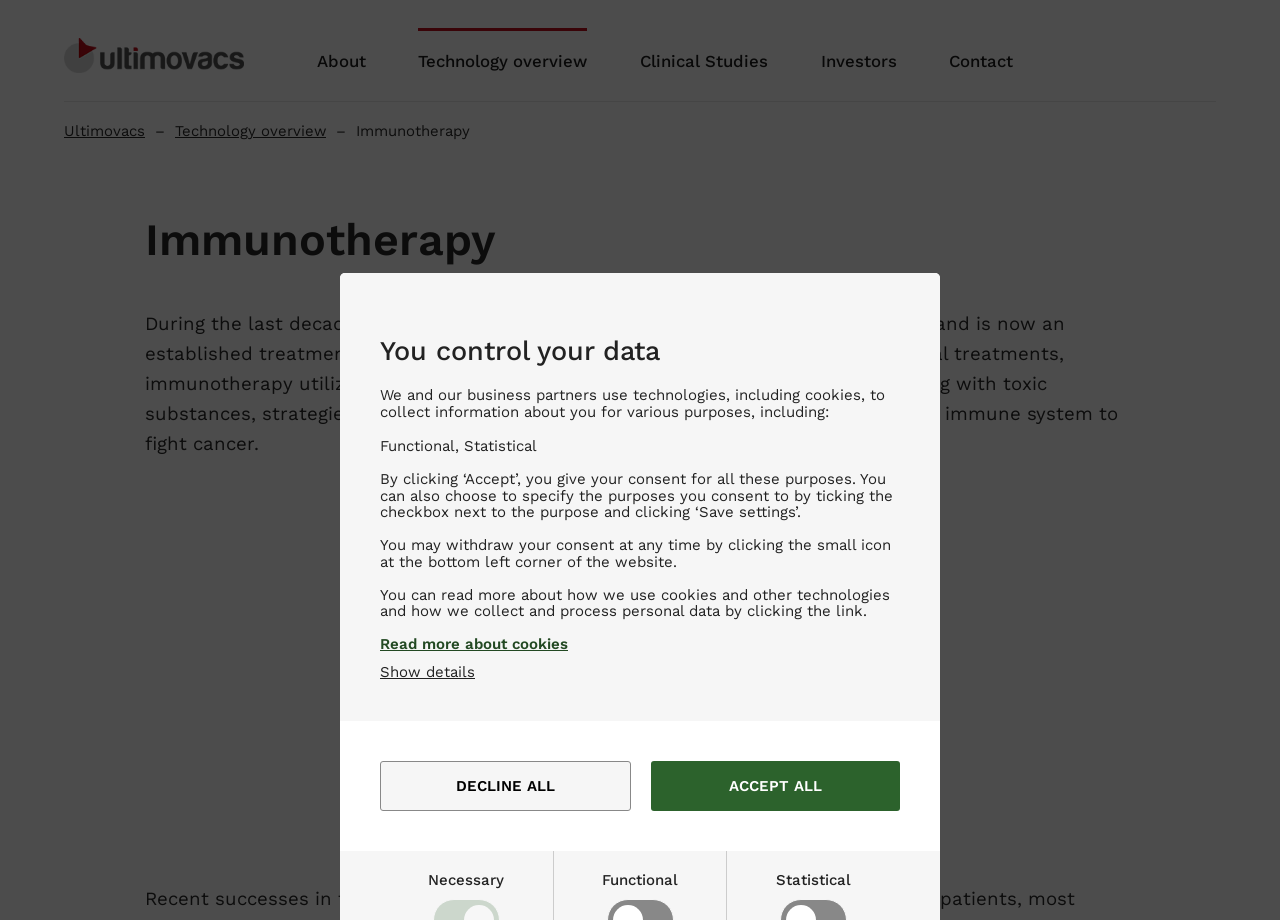From the image, can you give a detailed response to the question below:
What is the main topic of this webpage?

Based on the webpage content, the main topic is immunotherapy, which is evident from the heading 'Immunotherapy' and the detailed text that explains its concept and application in cancer treatment.